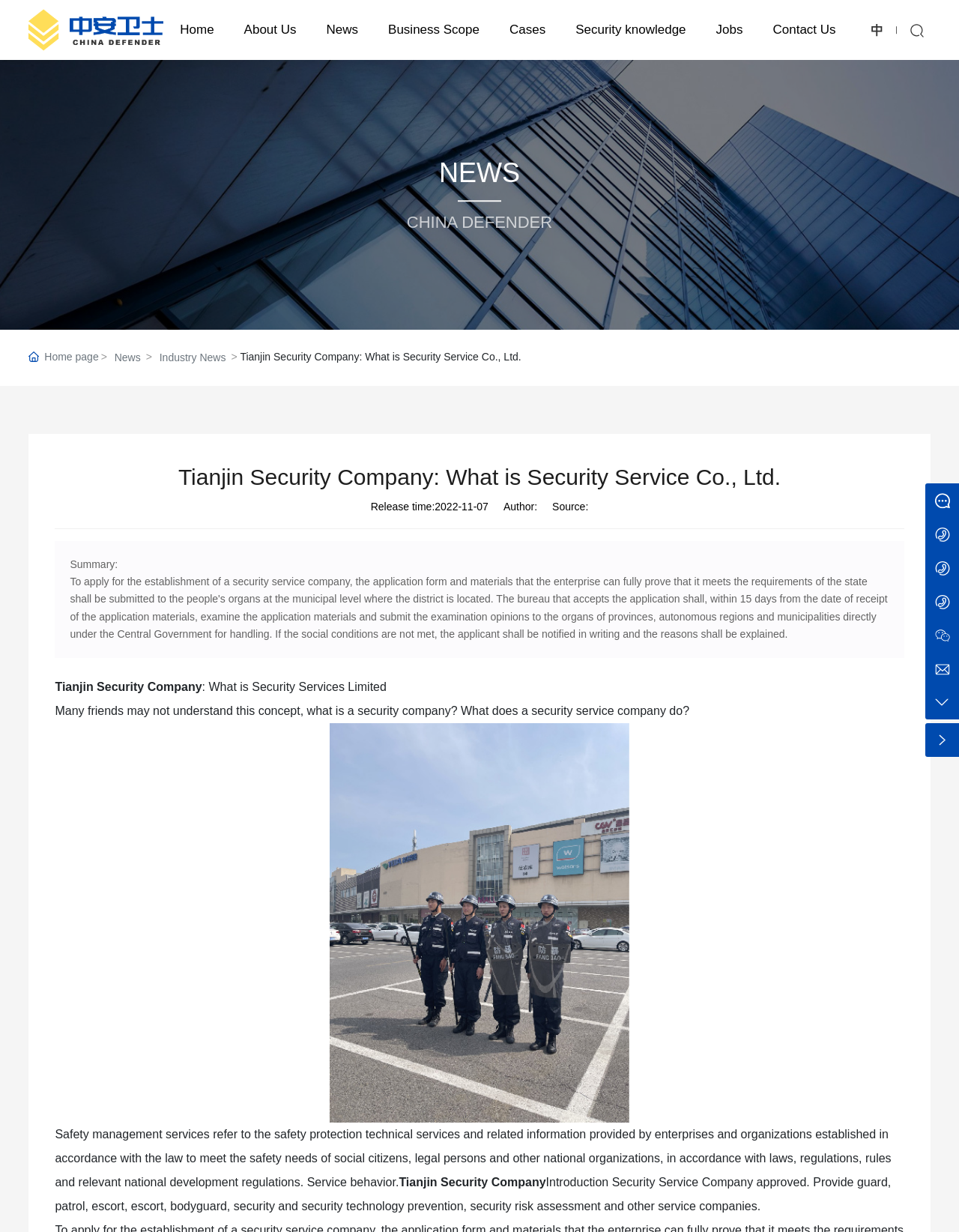Identify the bounding box coordinates of the part that should be clicked to carry out this instruction: "Click the Home link".

[0.188, 0.0, 0.223, 0.049]